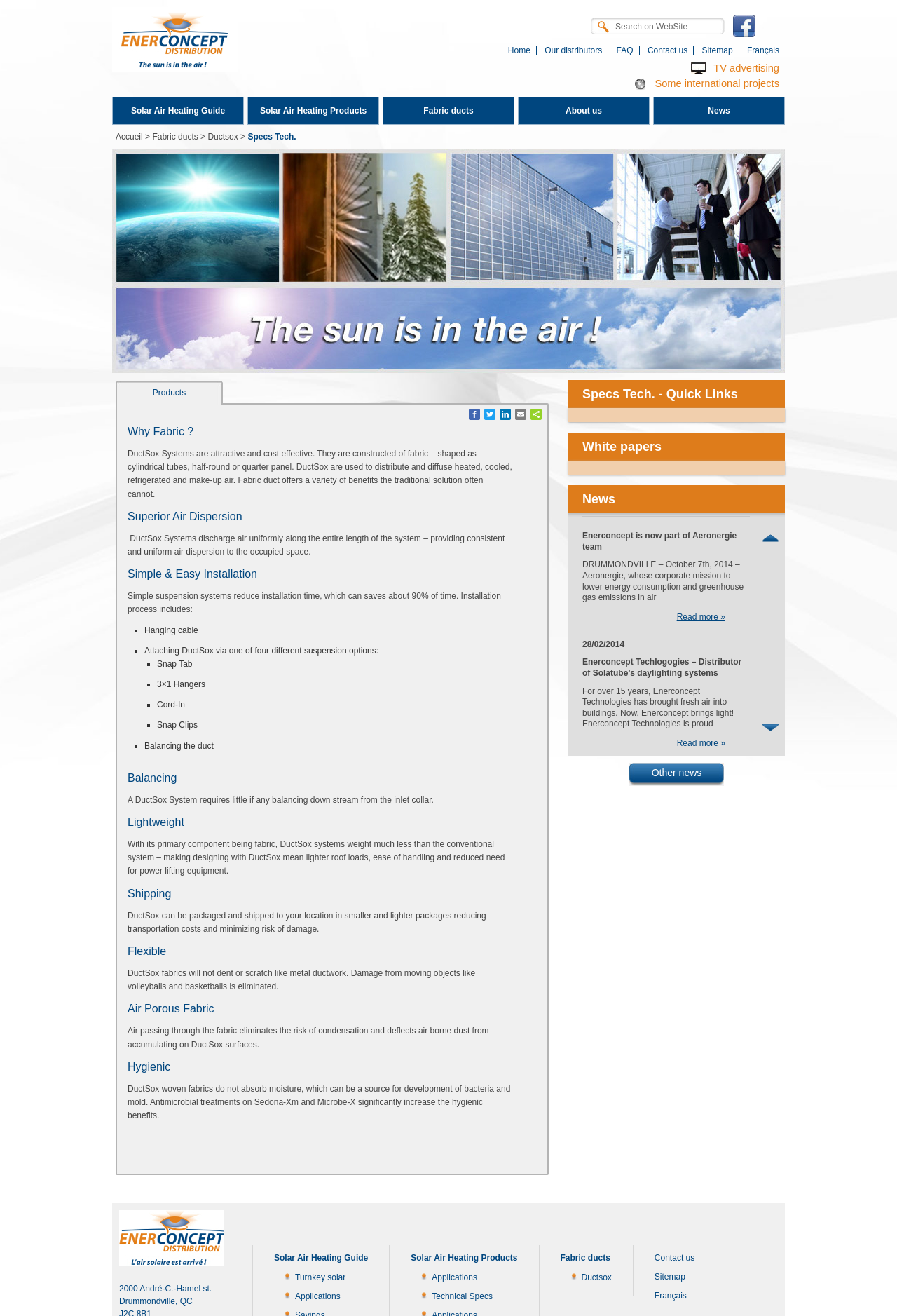Describe every aspect of the webpage comprehensively.

The webpage is about DuctSox Systems, a type of fabric ductwork for air distribution. At the top, there is a navigation menu with links to "Home", "Our distributors", "FAQ", "Contact us", "Sitemap", and "Français". Below the navigation menu, there is a search bar with a textbox and a search button.

On the left side, there is a section with links to various pages, including "TV advertising", "Some international projects", "Solar Air Heating Guide", "Solar Air Heating Products", "Fabric ducts", "About us", and "News". There is also an image related to TV advertising and another image related to international projects.

The main content of the webpage is divided into several sections. The first section is titled "Why Fabric?" and describes the benefits of using fabric ducts, including their attractiveness, cost-effectiveness, and ability to distribute and diffuse air. The section also explains how fabric ducts work and their advantages over traditional solutions.

The next sections are titled "Superior Air Dispersion", "Simple & Easy Installation", "Balancing", "Lightweight", "Shipping", "Flexible", "Air Porous Fabric", and "Hygienic". Each section explains the benefits of DuctSox Systems in these areas, including their ability to provide consistent air dispersion, ease of installation, and resistance to damage.

Below these sections, there is a heading "Specs Tech. - Quick Links" followed by links to "White papers" and "News". The news section lists several news articles with dates, titles, and brief summaries. Each article has a "Read more »" link to access the full content.

At the bottom of the page, there is a link to "Accueil" and another link to "Fabric ducts". There is also an image that spans the entire width of the page.